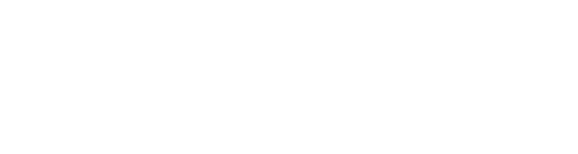What attributes are associated with LATICRETE's reputation?
Examine the image and give a concise answer in one word or a short phrase.

Professionalism and reliability